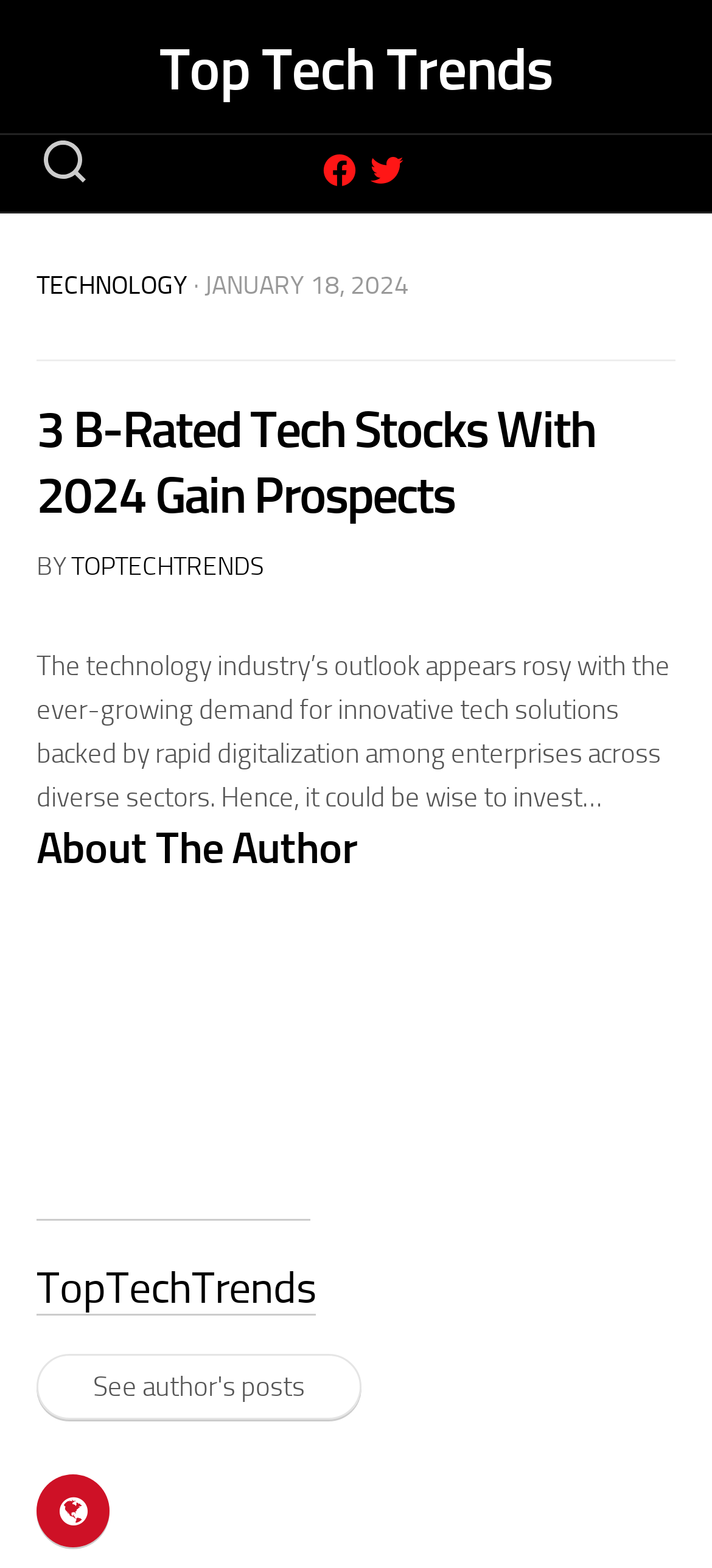What is the topic of the article?
We need a detailed and exhaustive answer to the question. Please elaborate.

I determined the topic of the article by looking at the heading '3 B-Rated Tech Stocks With 2024 Gain Prospects' which suggests that the article is about B-Rated Tech Stocks.